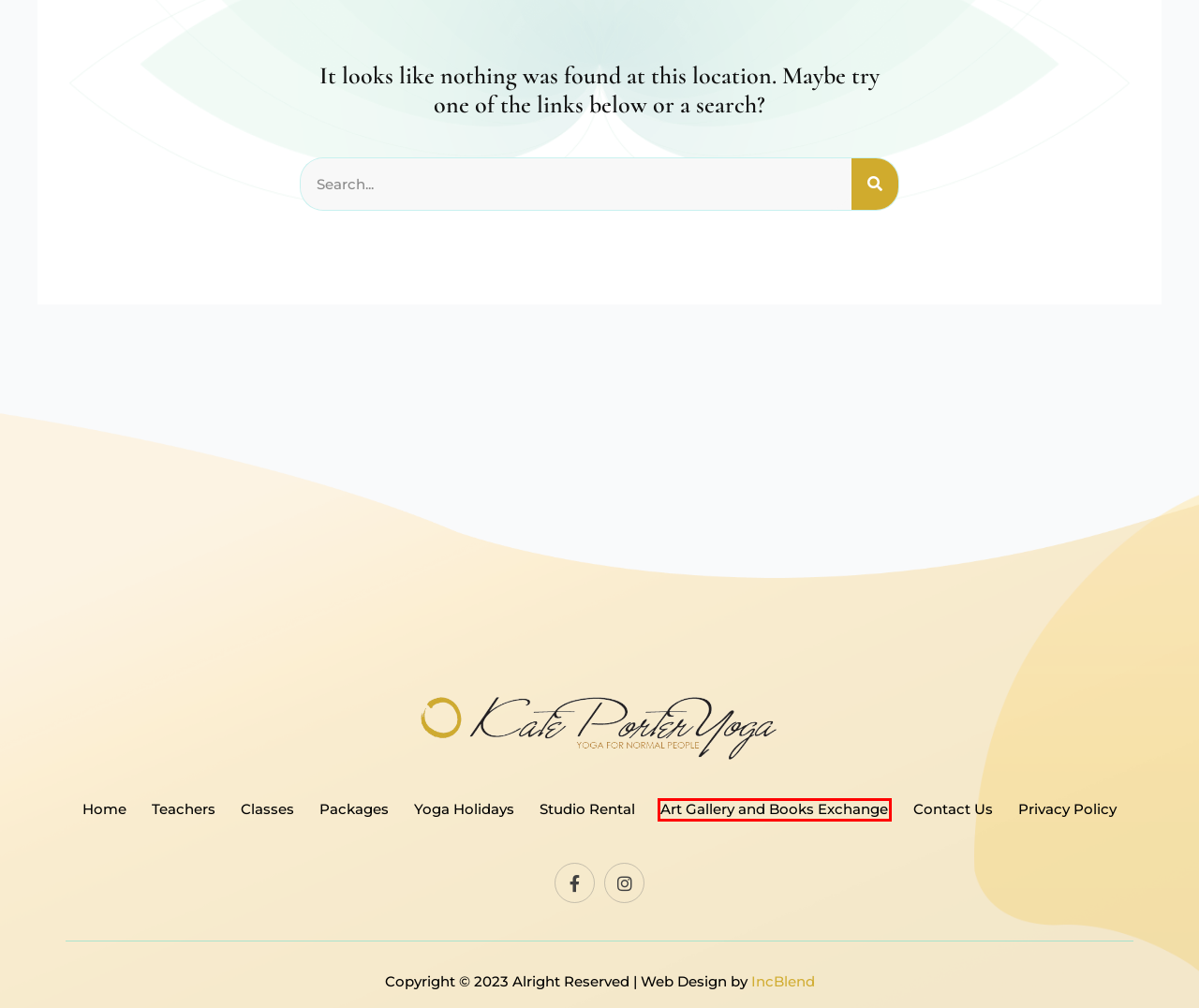View the screenshot of the webpage containing a red bounding box around a UI element. Select the most fitting webpage description for the new page shown after the element in the red bounding box is clicked. Here are the candidates:
A. Yoga Holidays - KPY
B. Book a Class - KPY
C. Classes - KPY
D. Art Gallery and Books Exchange - KPY
E. Contact Us - KPY
F. Studio Rental - KPY
G. Home - KPY
H. Privacy Policy - KPY

D